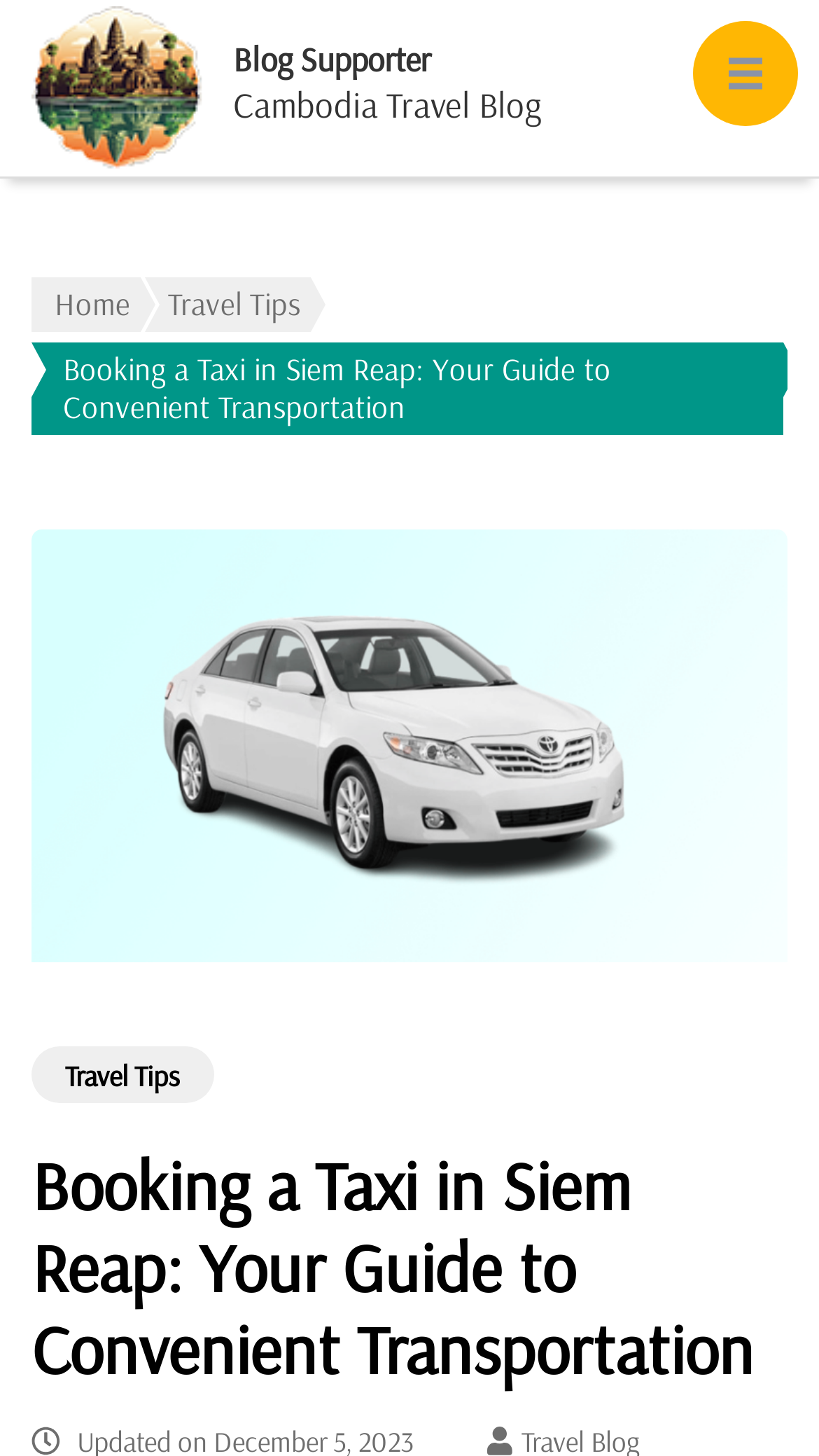Respond with a single word or phrase:
How many links are in the top navigation bar?

3